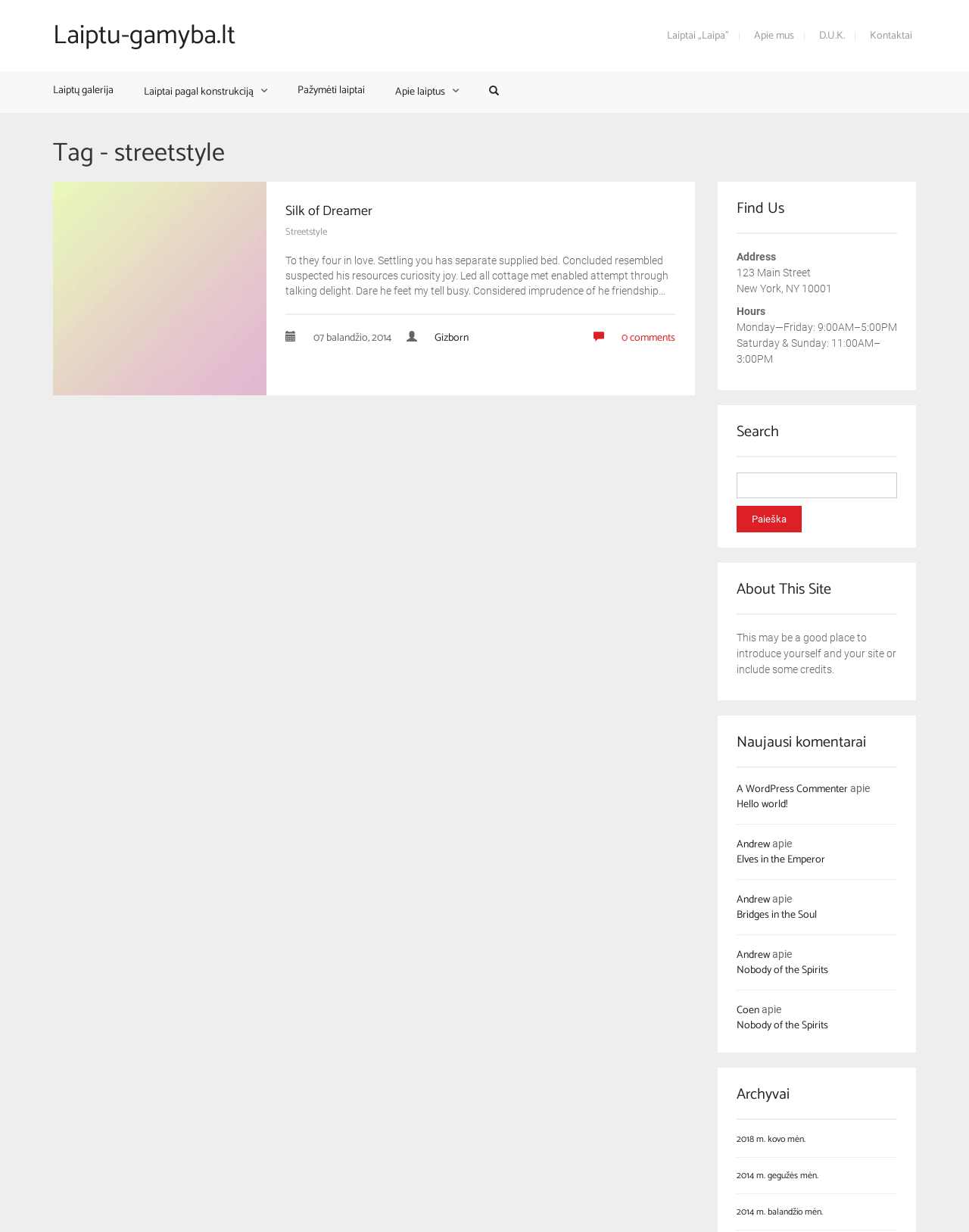Could you locate the bounding box coordinates for the section that should be clicked to accomplish this task: "Click on the 'Laiptų galerija' link".

[0.055, 0.058, 0.125, 0.089]